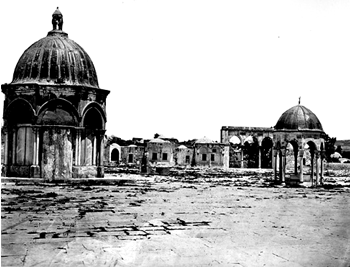What is the state of the historical buildings?
Give a single word or phrase as your answer by examining the image.

Worn and neglected